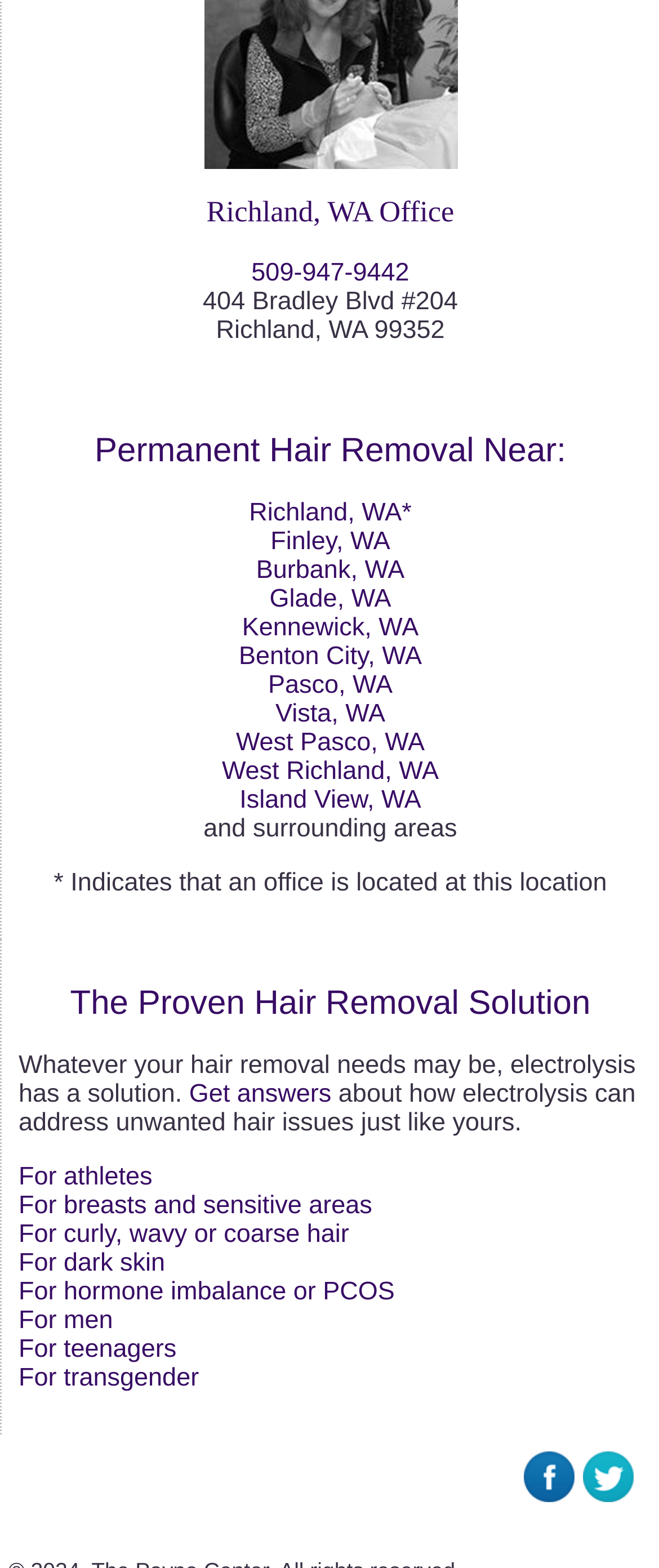What is the purpose of electrolysis?
Using the visual information, answer the question in a single word or phrase.

Hair removal solution